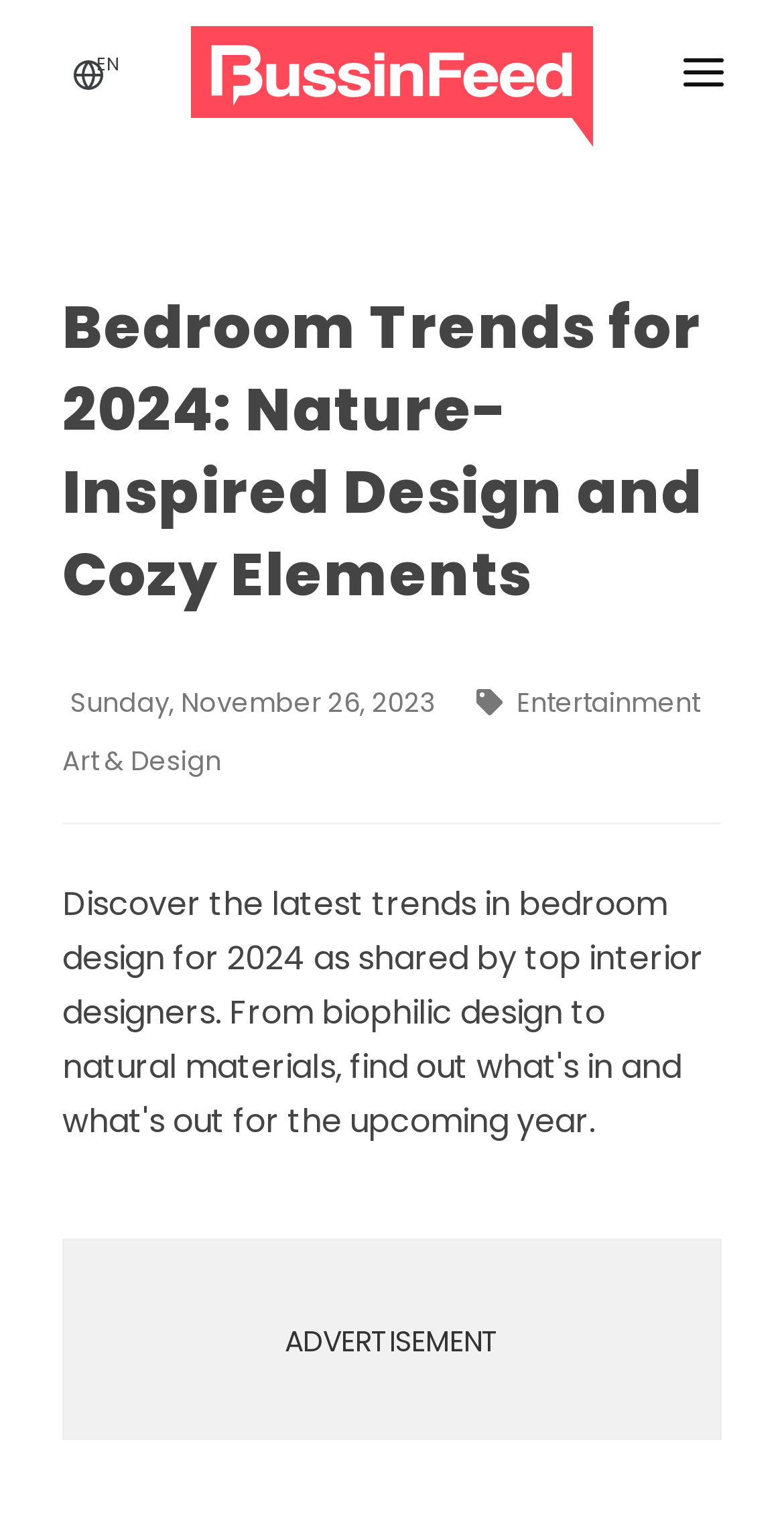What is the topic of the main article?
By examining the image, provide a one-word or phrase answer.

Bedroom Trends for 2024